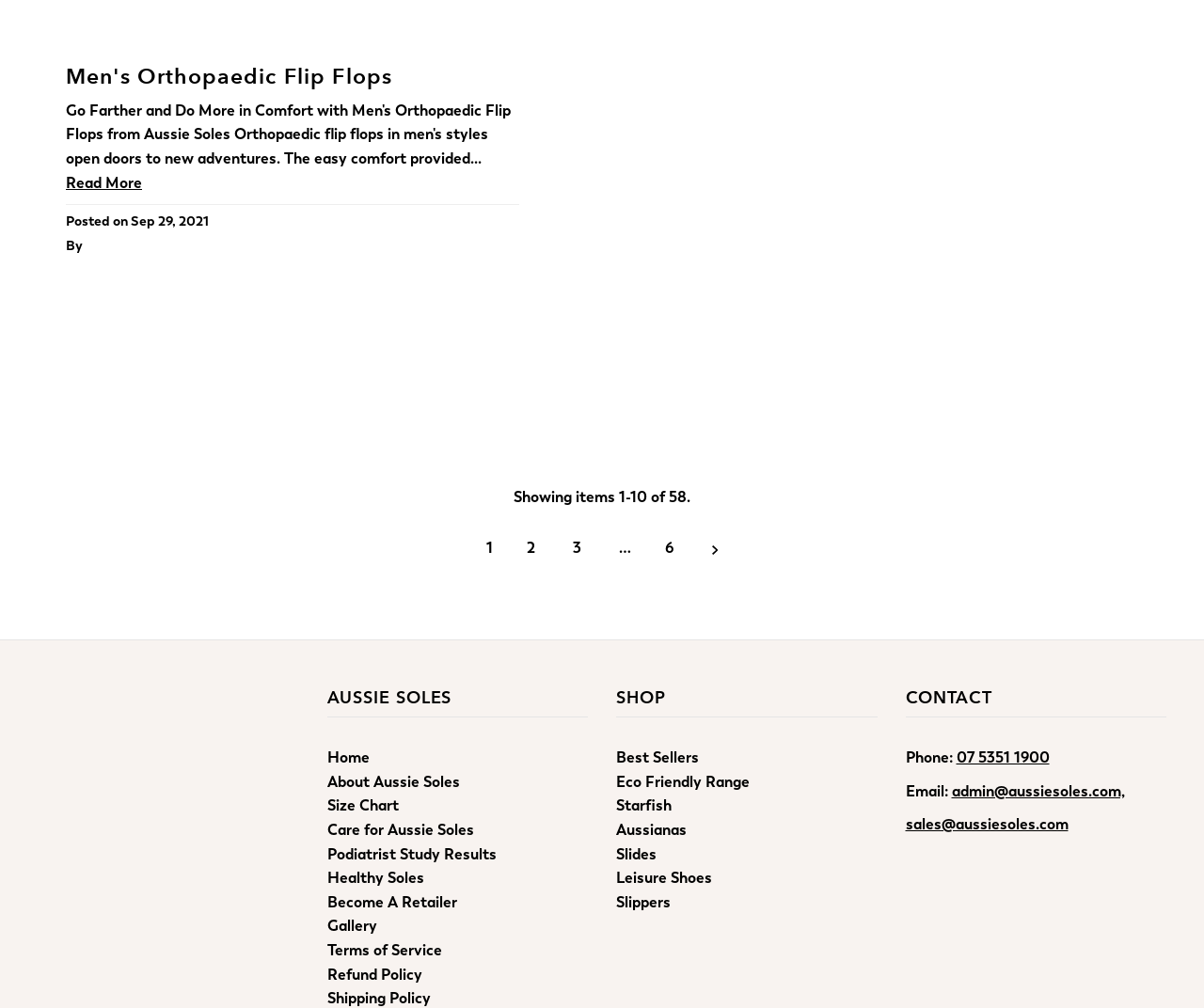Find the bounding box coordinates of the clickable element required to execute the following instruction: "Read more about the post". Provide the coordinates as four float numbers between 0 and 1, i.e., [left, top, right, bottom].

[0.055, 0.172, 0.118, 0.19]